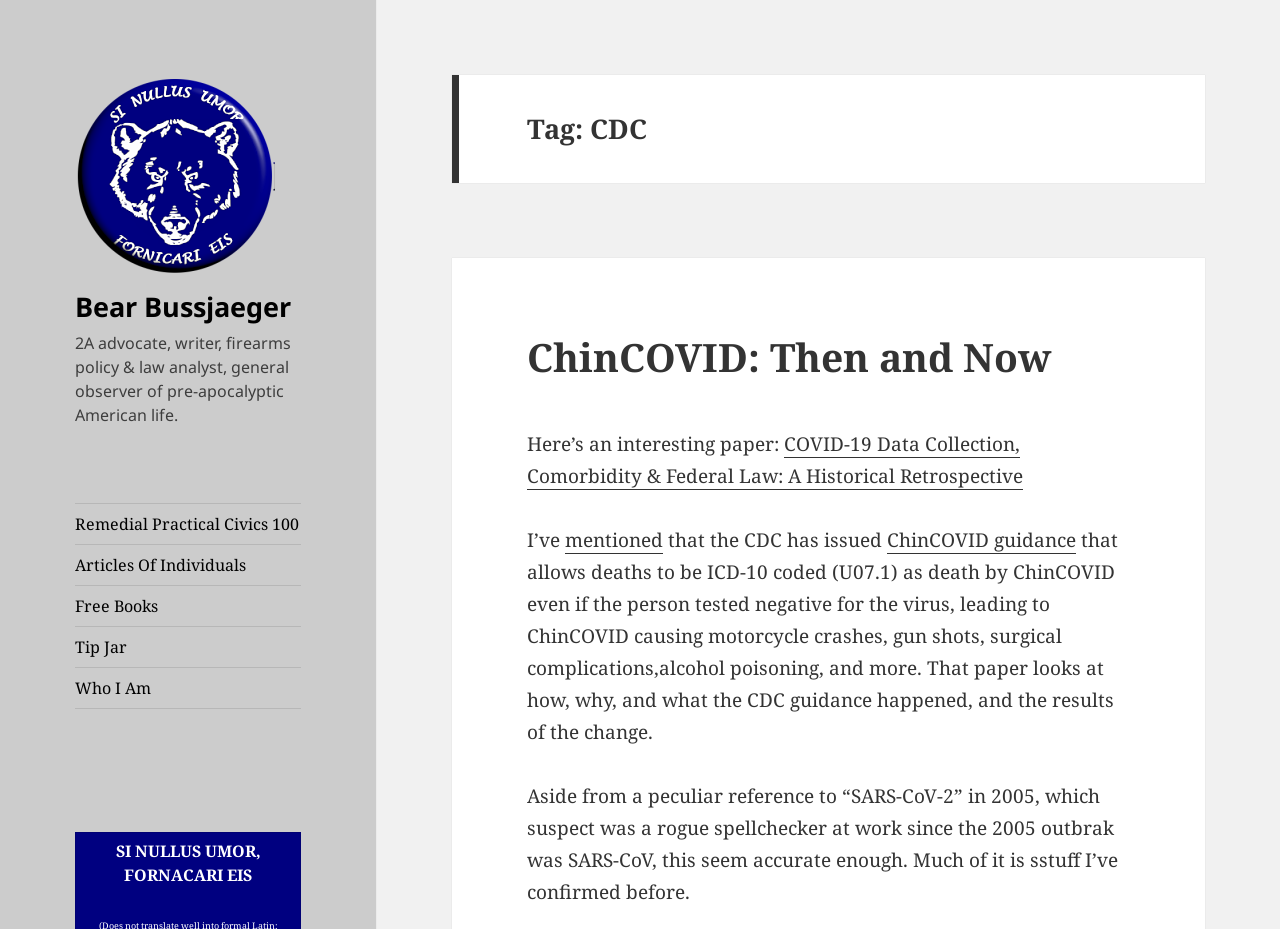Please determine the bounding box coordinates of the element's region to click in order to carry out the following instruction: "Go back to Top". The coordinates should be four float numbers between 0 and 1, i.e., [left, top, right, bottom].

None